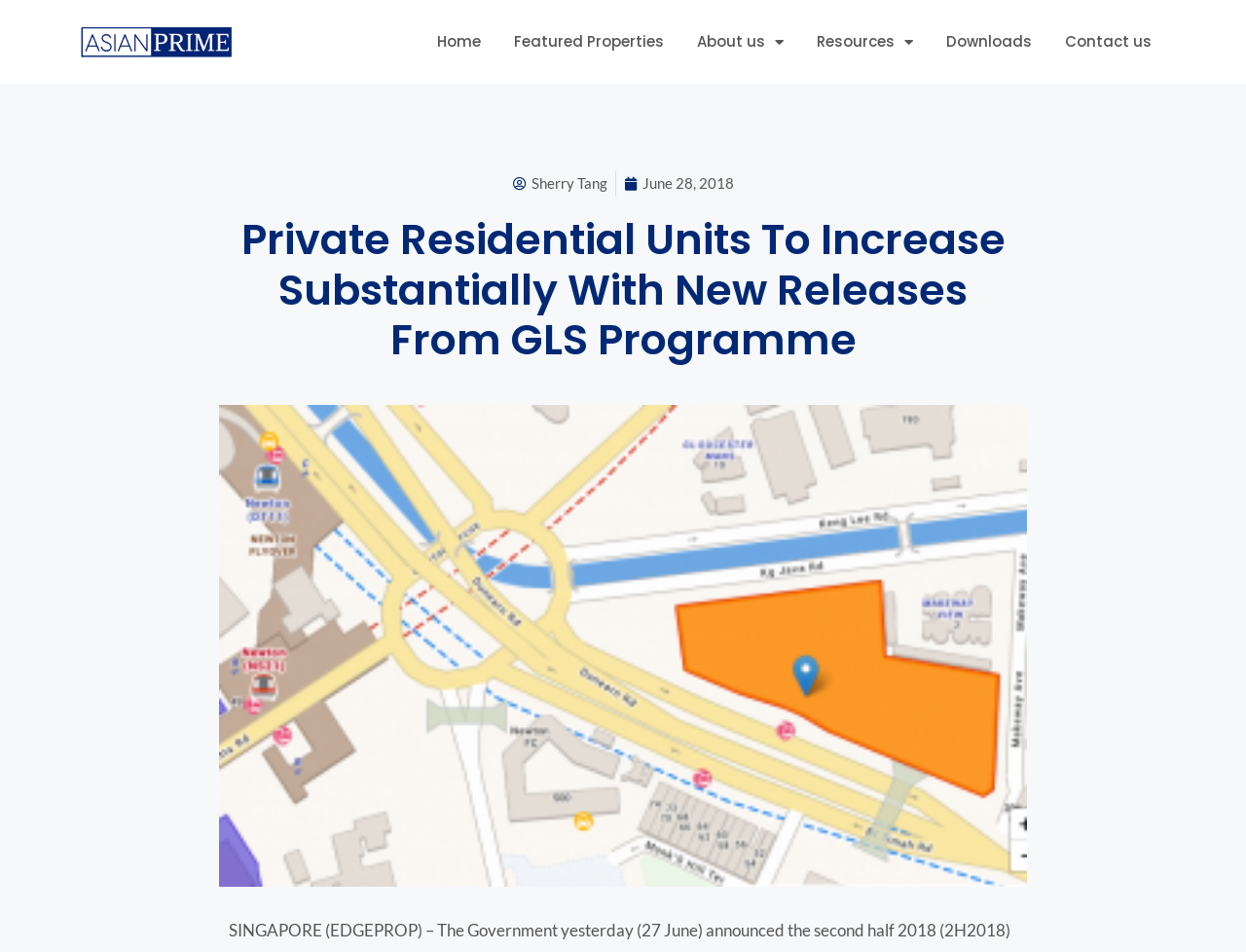Provide an in-depth caption for the contents of the webpage.

The webpage appears to be a news article or blog post from AsianPrime Properties Pte Ltd, a real estate company. At the top of the page, there is a navigation menu with seven links: an empty link, "Home", "Featured Properties", "About us" with a dropdown menu, "Resources" with a dropdown menu, "Downloads", and "Contact us". These links are positioned horizontally across the top of the page, with the "About us" and "Resources" links having dropdown menus.

Below the navigation menu, there is a section with two links, "Sherry Tang" and "June 28, 2018", which are likely the author and date of the article, respectively. These links are positioned side by side, with "Sherry Tang" on the left and "June 28, 2018" on the right.

The main content of the page is a heading that reads "Private Residential Units To Increase Substantially With New Releases From GLS Programme", which is centered near the top of the page. The heading is quite large and takes up a significant portion of the page.

There is no image on the page. The overall content of the page appears to be focused on the news article or blog post, with the navigation menu and author/date information providing additional context.